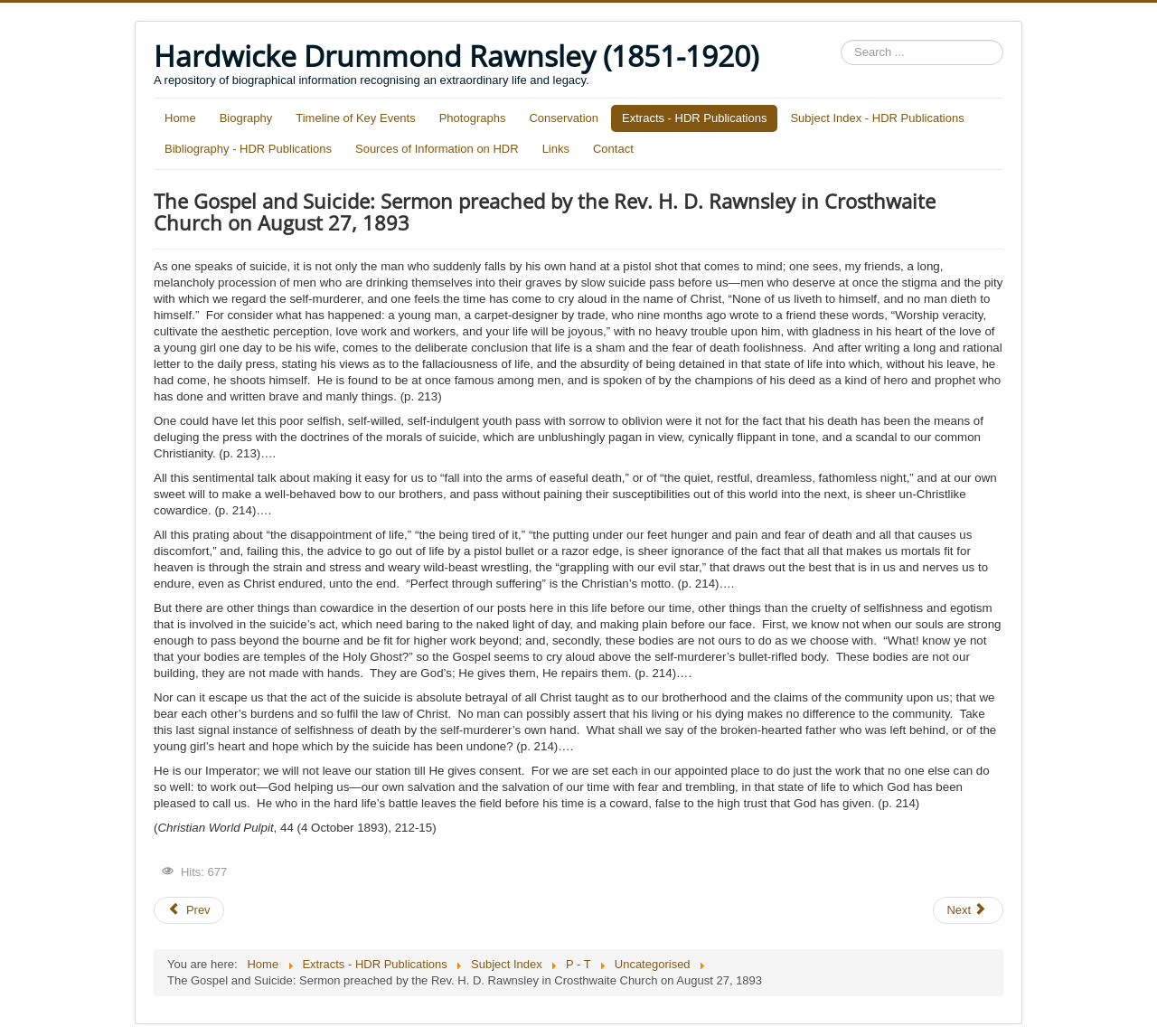Please find the bounding box coordinates of the element that must be clicked to perform the given instruction: "View the previous article". The coordinates should be four float numbers from 0 to 1, i.e., [left, top, right, bottom].

[0.133, 0.866, 0.193, 0.892]